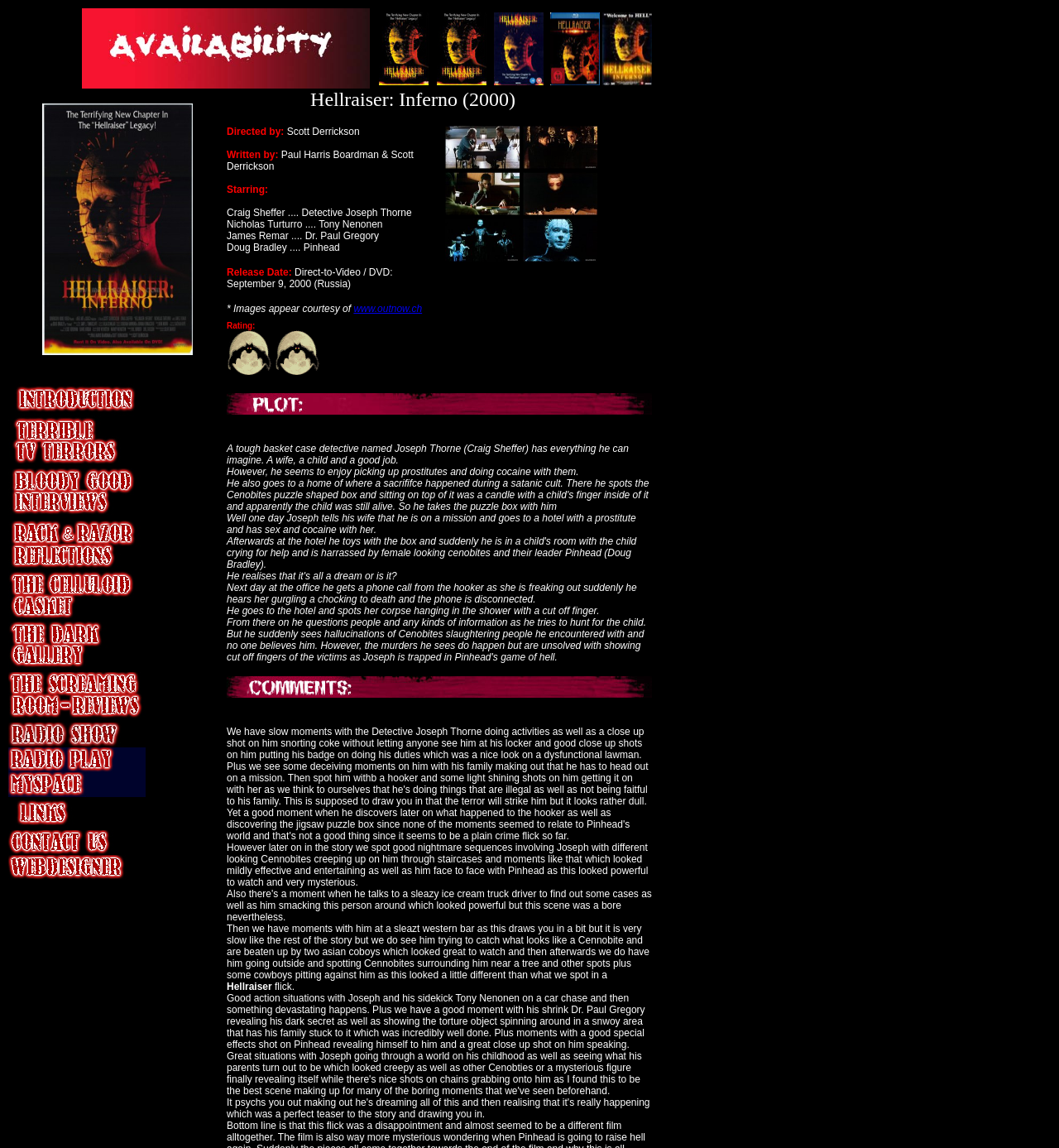With reference to the screenshot, provide a detailed response to the question below:
What type of content is displayed on this webpage?

Based on the layout and structure of the webpage, it appears to be displaying information about a movie, likely 'Hellraiser: Inferno'. The presence of images, links, and tables suggests a webpage that provides details about the movie, such as its cast, plot, and reviews.